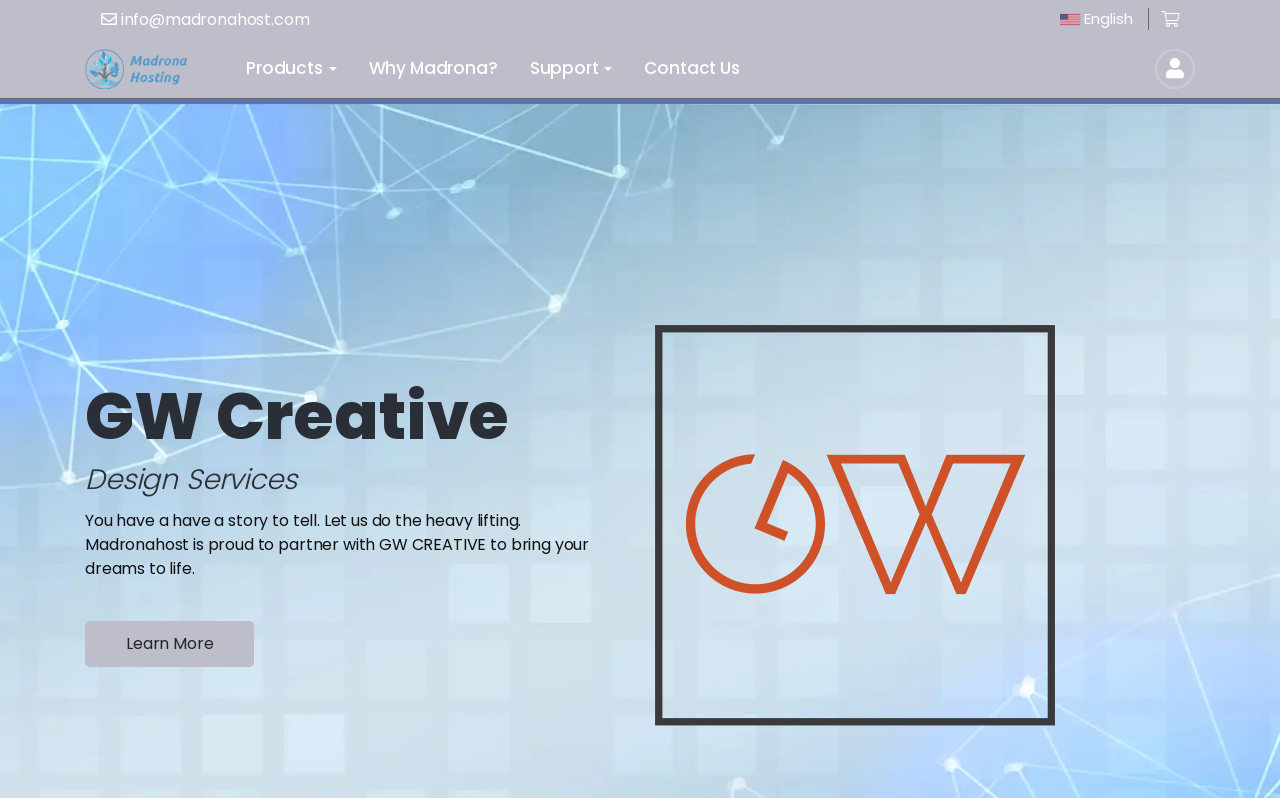Locate the bounding box coordinates of the clickable part needed for the task: "go to previous page".

None